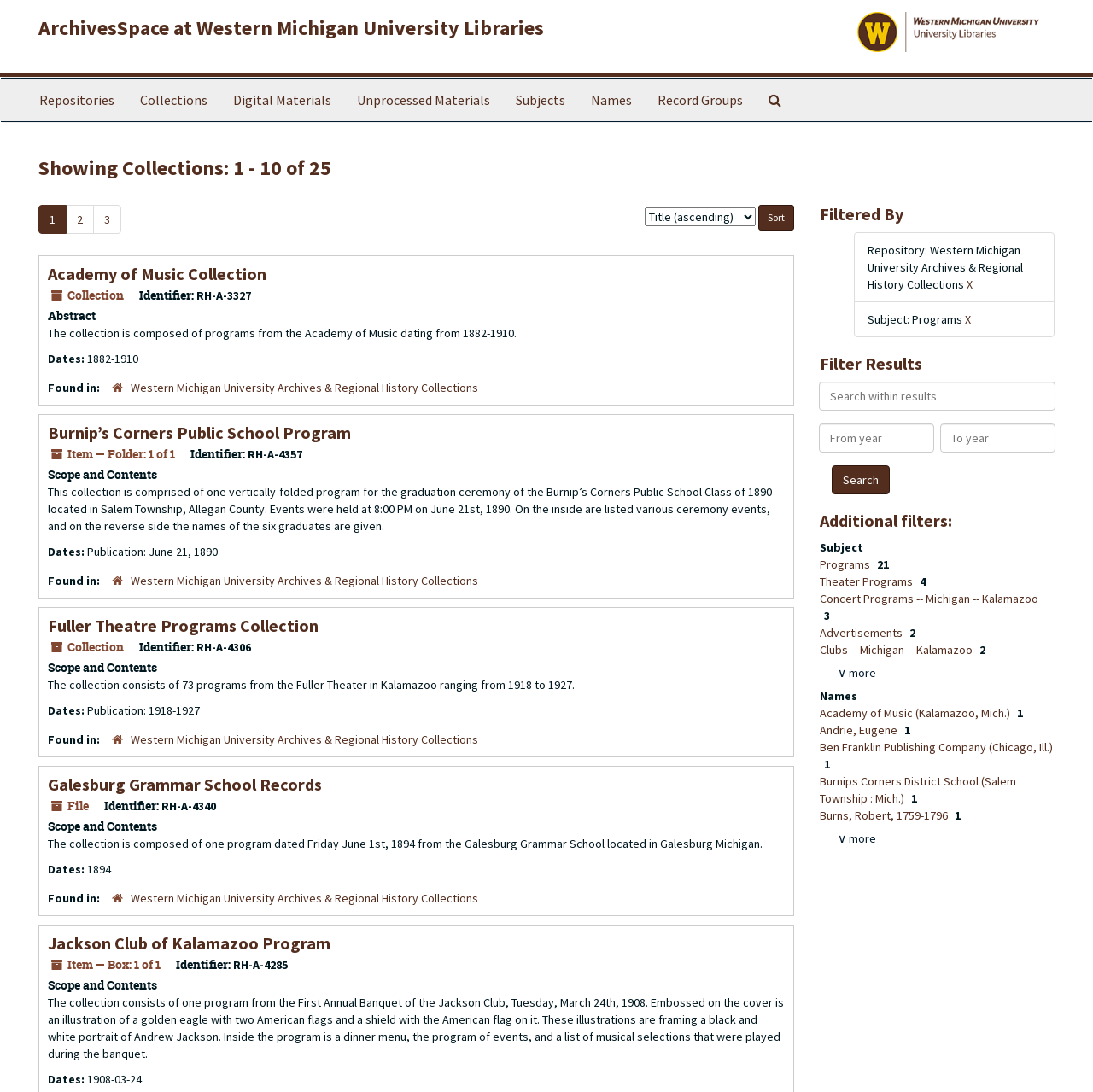Determine the bounding box coordinates of the clickable region to execute the instruction: "Sort the collections". The coordinates should be four float numbers between 0 and 1, denoted as [left, top, right, bottom].

[0.694, 0.188, 0.727, 0.211]